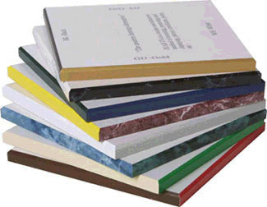What do the plaques demonstrate?
Give a detailed and exhaustive answer to the question.

Each plaque demonstrates the potential customization options for displaying art or signage, illustrating both aesthetic appeal and functional use.